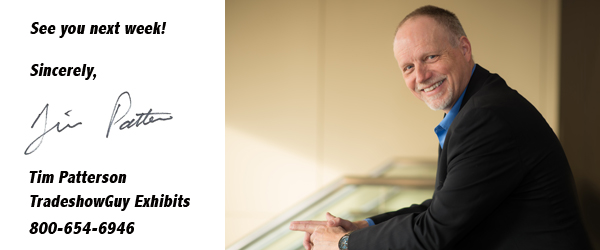What is the color of Tim's jacket?
Answer the question in a detailed and comprehensive manner.

The image shows Tim Patterson dressed in a black jacket with a blue shirt, suggesting a professional yet approachable demeanor.